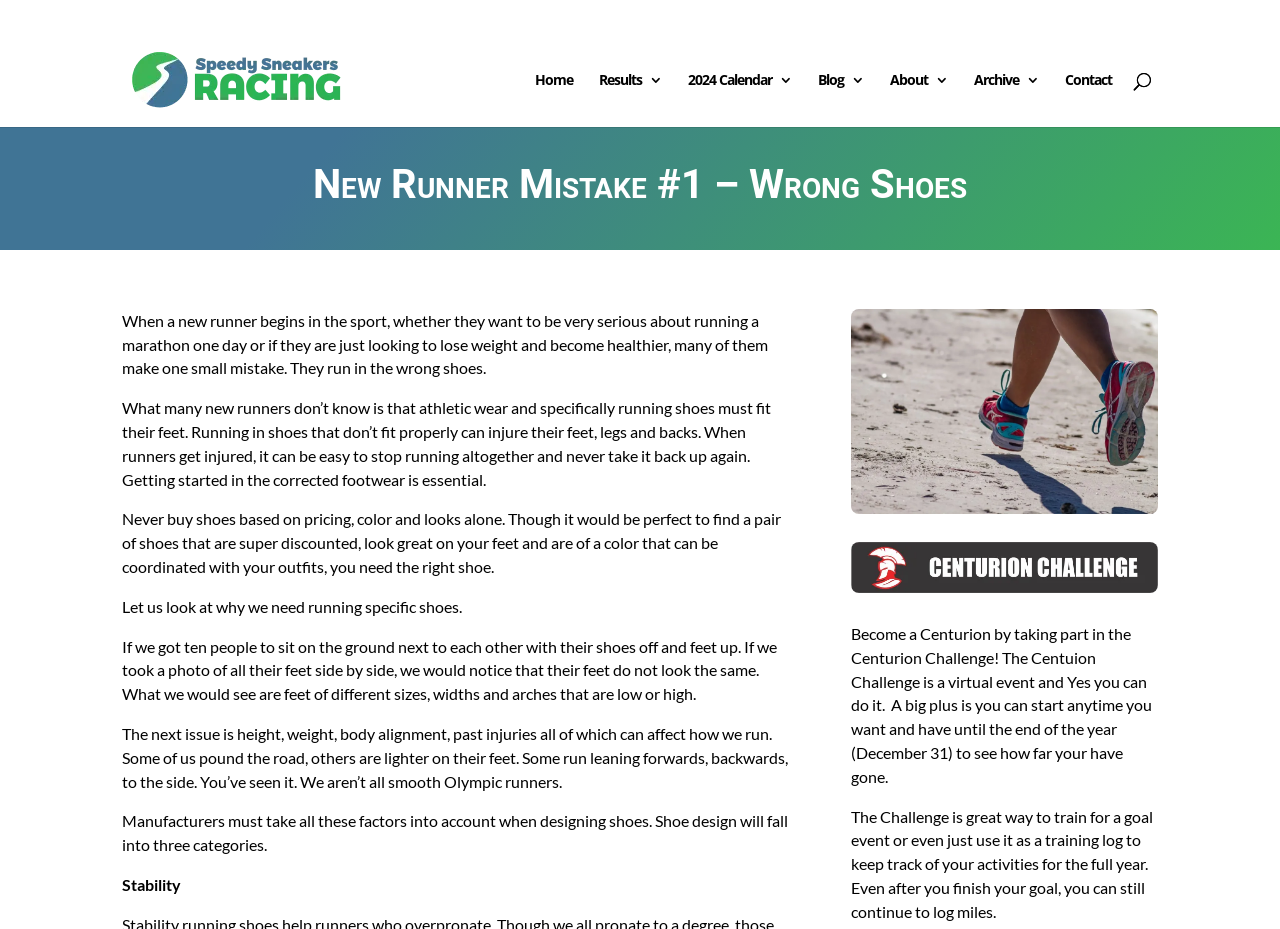Detail the features and information presented on the webpage.

This webpage appears to be a blog post or article about common mistakes new runners make, specifically focusing on wearing the wrong shoes. The page has a navigation menu at the top with links to "Home", "Results 3", "2024 Calendar 3", "Blog 3", "About 3", "Archive 3", and "Contact". There is also a search bar at the top right corner.

The main content of the page is divided into several sections. The title "New Runner Mistake #1 – Wrong Shoes" is prominently displayed at the top. Below the title, there is a block of text that explains the importance of wearing the right shoes for running, highlighting the risks of injury if shoes don't fit properly.

The next section discusses the need for running-specific shoes, emphasizing that shoes should not be chosen based on price, color, or looks alone. This is followed by a section that explains the uniqueness of each person's feet, with differences in size, width, and arches, as well as individual running styles and factors such as height, weight, and body alignment.

The page also features three images, two of which appear to be related to running or athletic wear, while the third is likely an illustration or graphic. There is also a section that promotes the "Centurion Challenge", a virtual event that encourages participants to track their progress and set goals.

Throughout the page, there are several blocks of text that provide information and advice on choosing the right running shoes, with headings and subheadings that break up the content into manageable sections. Overall, the page appears to be a informative and helpful resource for new runners.